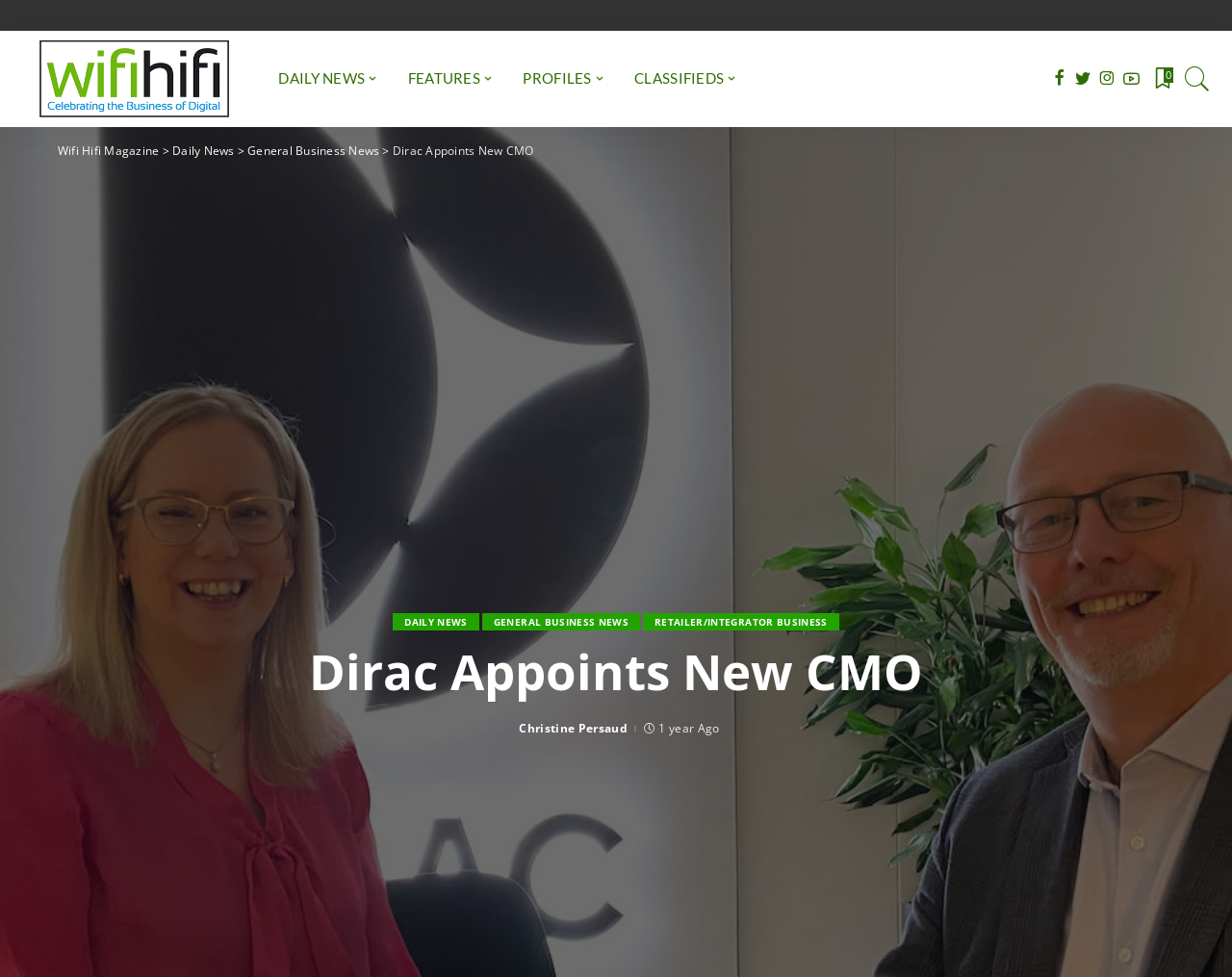Locate the bounding box coordinates of the element that should be clicked to execute the following instruction: "View DAILY NEWS".

[0.214, 0.032, 0.319, 0.13]